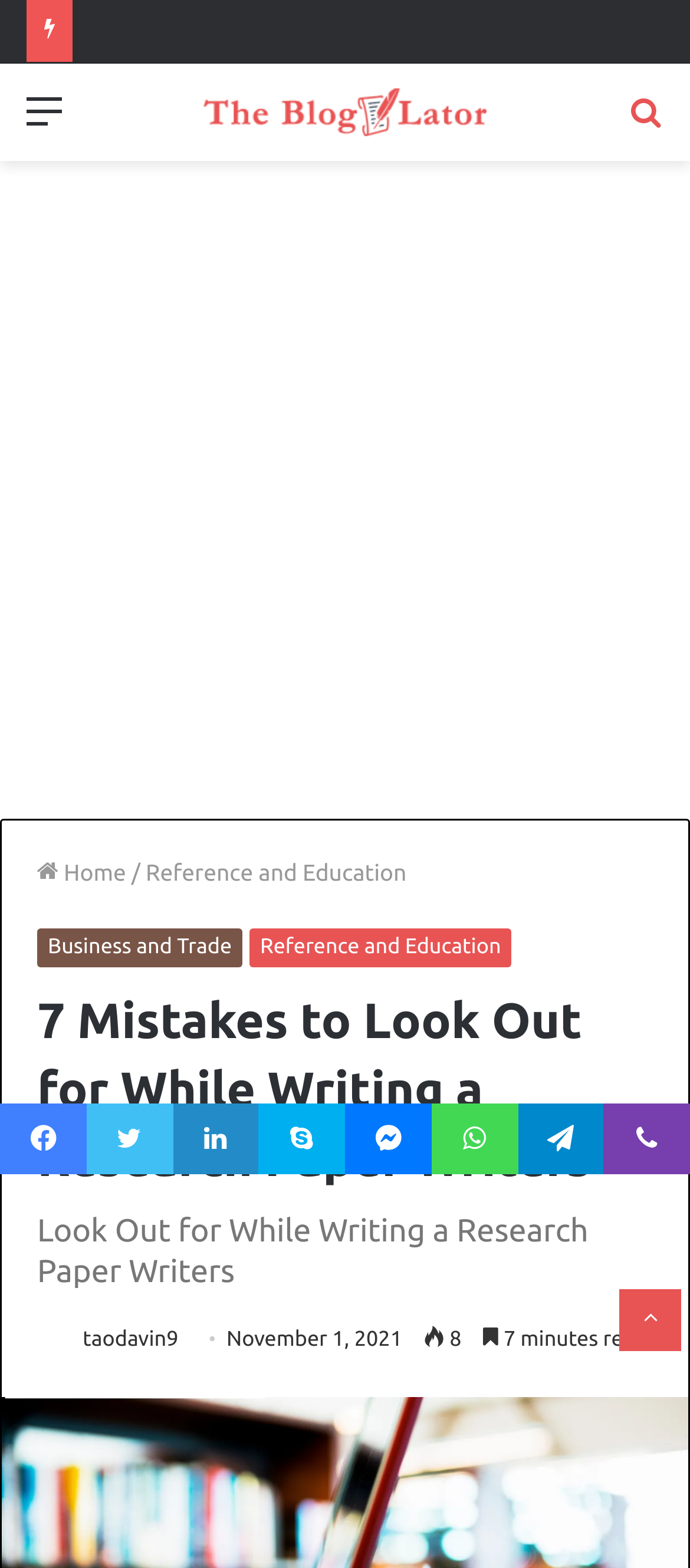Please reply with a single word or brief phrase to the question: 
How many minutes does it take to read the article?

7 minutes